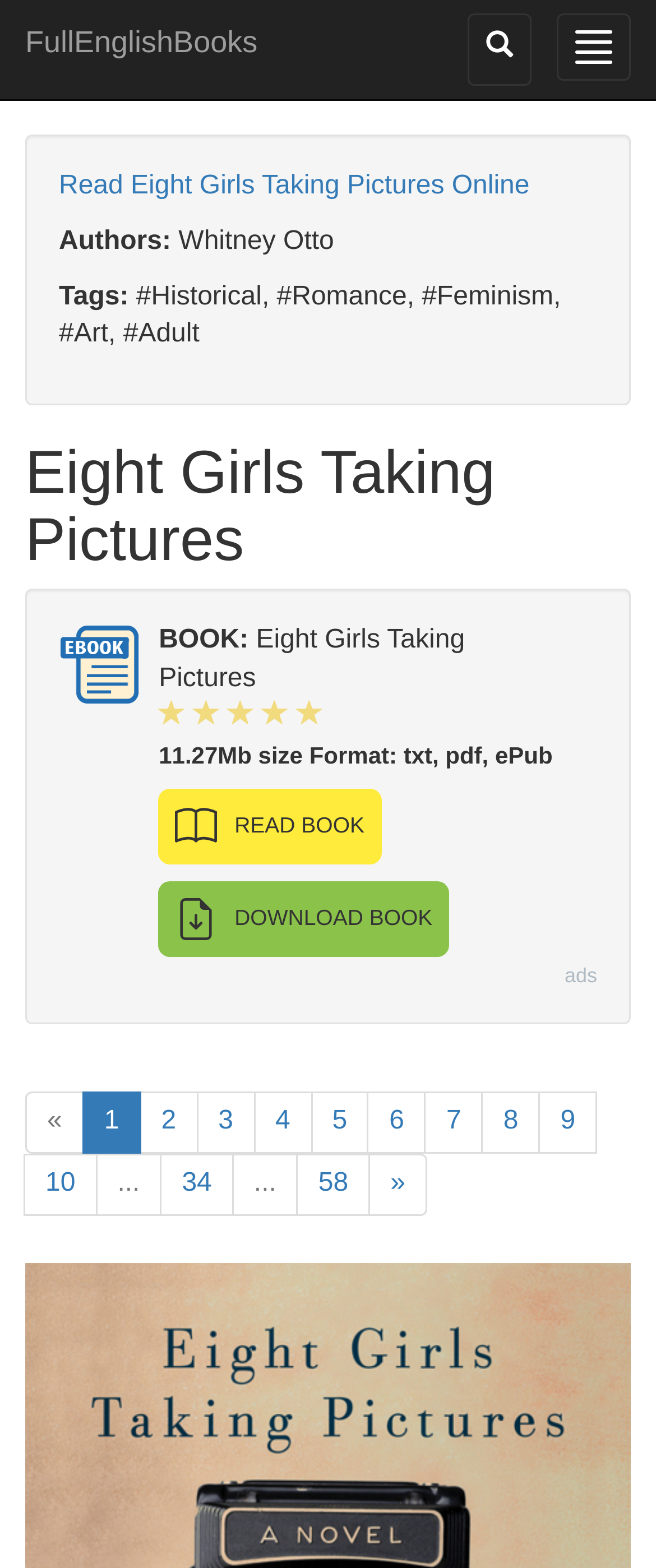How many chapters are available?
Based on the image, give a concise answer in the form of a single word or short phrase.

All chapters